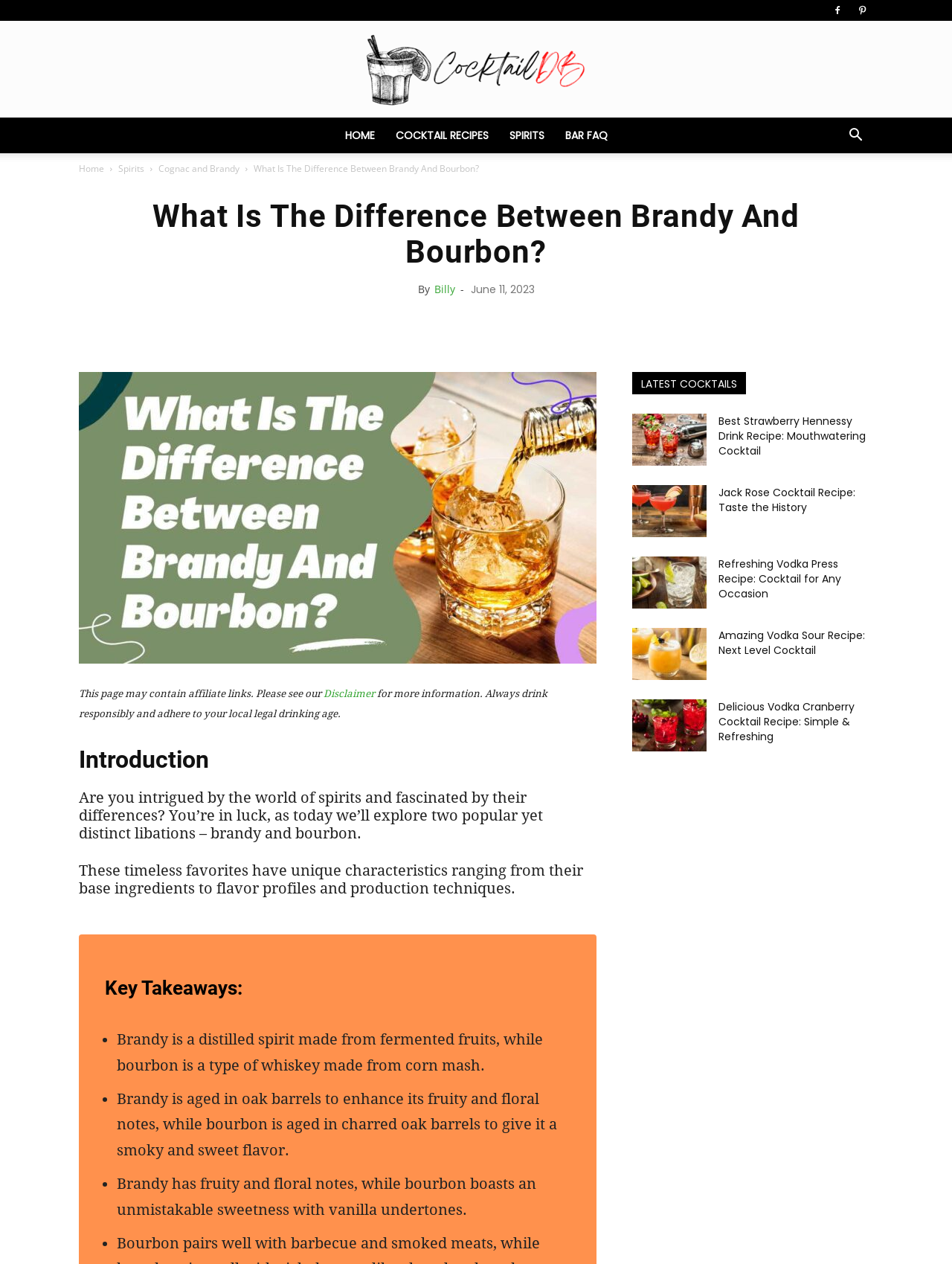With reference to the image, please provide a detailed answer to the following question: What type of cocktails are featured in the 'LATEST COCKTAILS' section?

The 'LATEST COCKTAILS' section features several vodka-based cocktails, including the Strawberry Hennessy Drink Recipe, Vodka Sour Recipe, and Vodka Cranberry Cocktail Recipe.